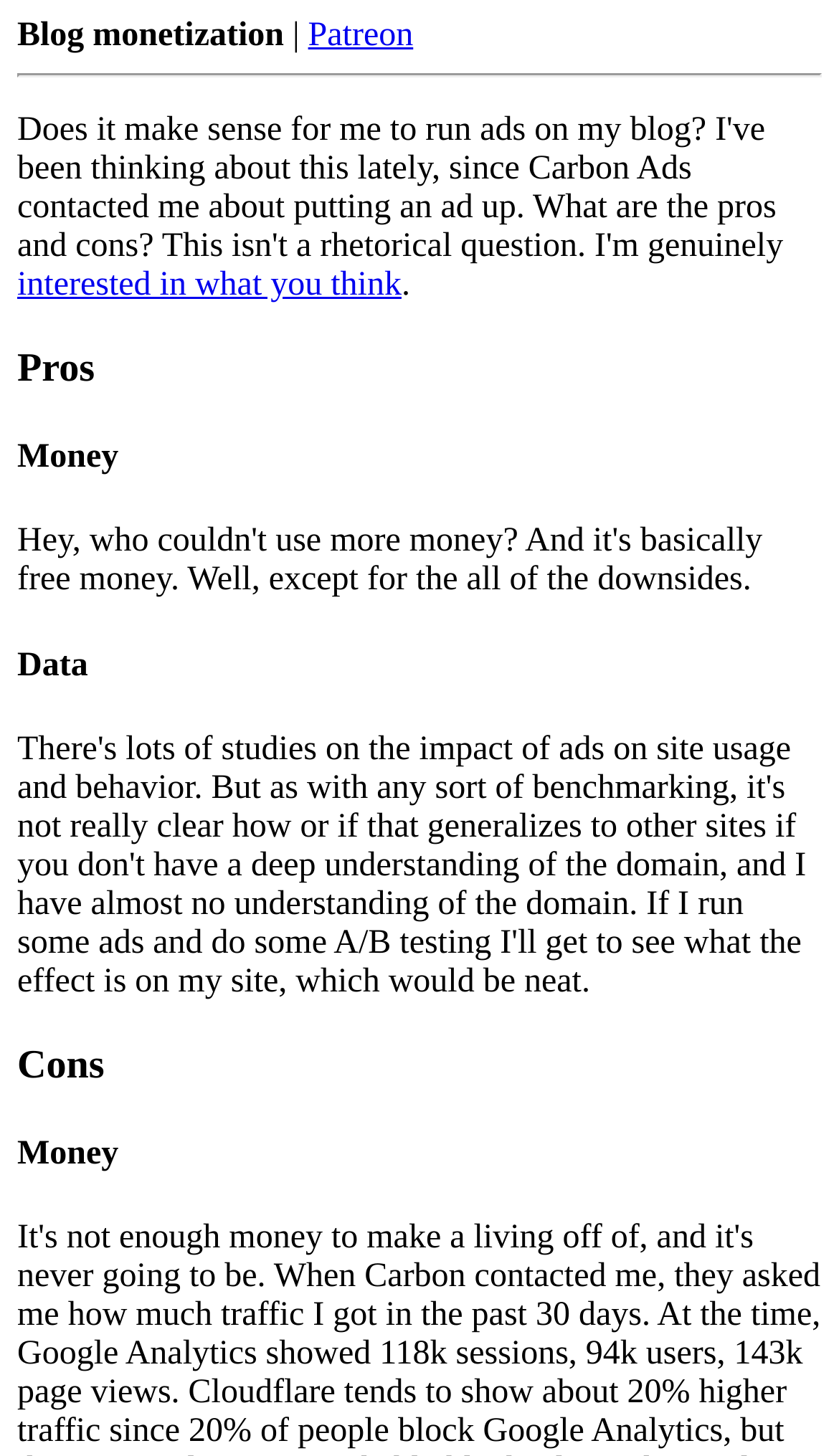Refer to the image and provide a thorough answer to this question:
How many headings are there on the webpage?

There are five headings on the webpage, namely 'Pros', 'Money', 'Data', 'Cons', and another 'Money'. These headings are identified by their element types as 'heading' and are located at different vertical positions on the webpage, as indicated by their bounding box coordinates.